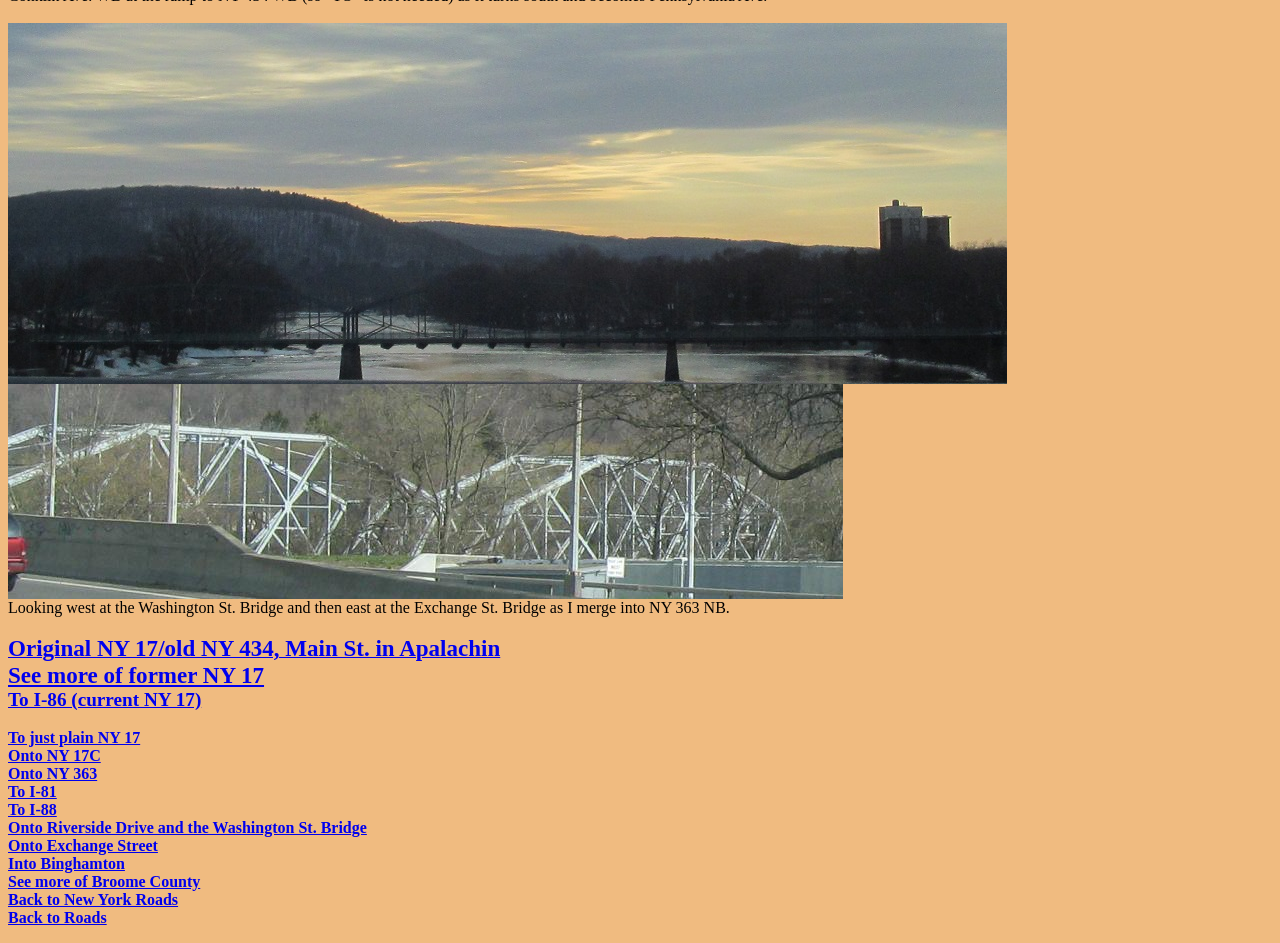Determine the bounding box coordinates of the clickable region to carry out the instruction: "View original NY 17/old NY 434, Main St. in Apalachin".

[0.006, 0.681, 0.391, 0.699]